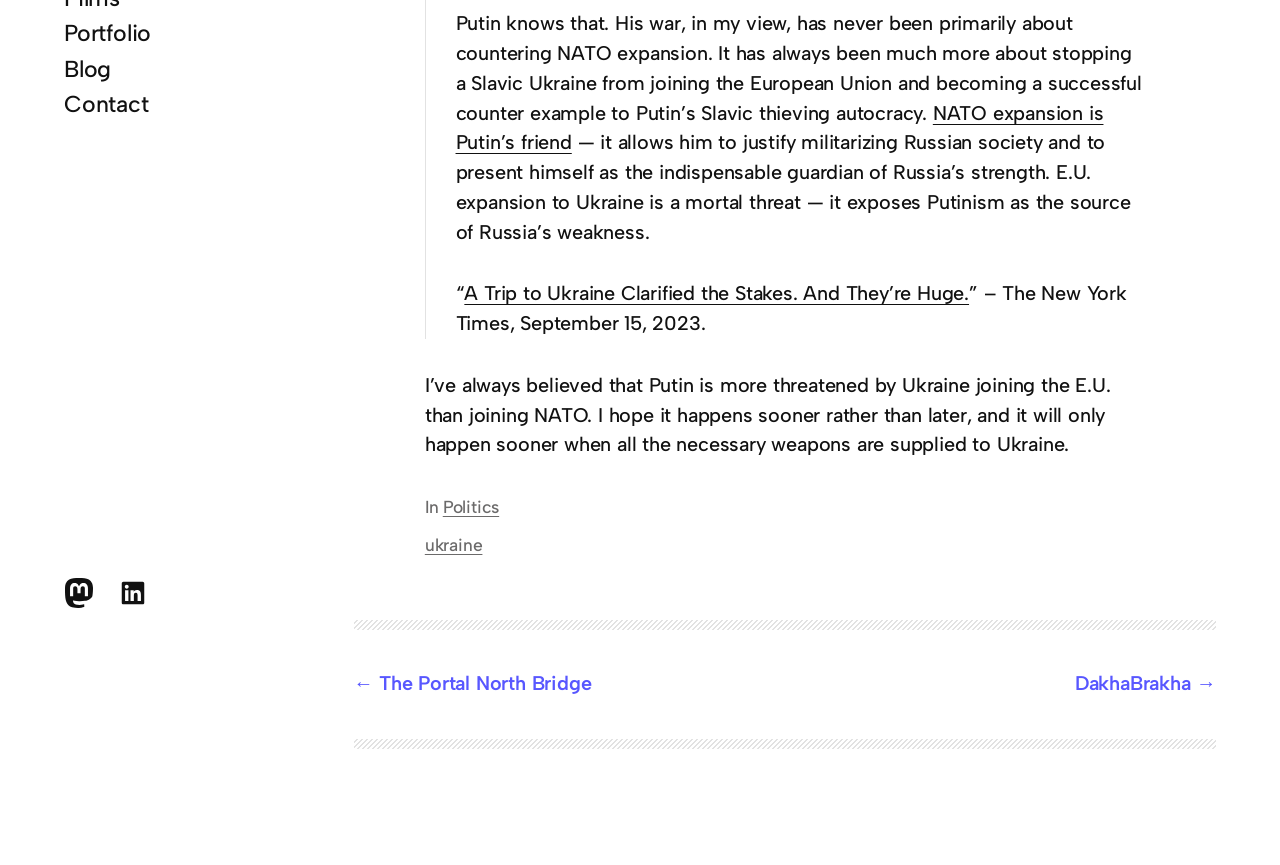Using the description "DakhaBrakha", locate and provide the bounding box of the UI element.

[0.84, 0.776, 0.95, 0.804]